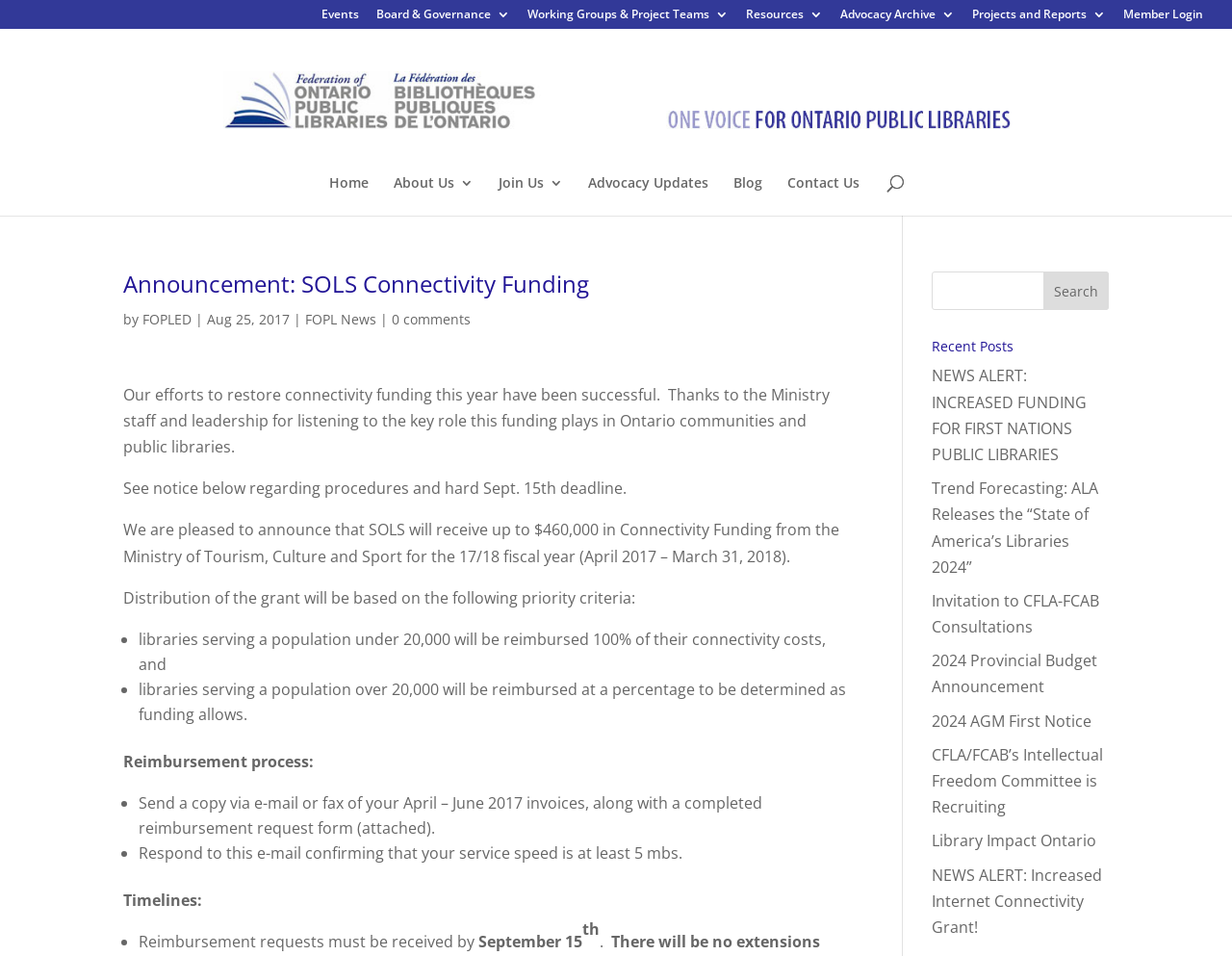Point out the bounding box coordinates of the section to click in order to follow this instruction: "Click on the 'Contact Us' link".

[0.639, 0.184, 0.697, 0.226]